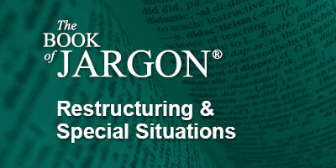Offer a comprehensive description of the image.

The image features the title "The Book of JARGON®," prominently displayed against a textured green background that suggests a relationship to finance or legal terminology. Below the title, the phrase "Restructuring & Special Situations" indicates the specific focus of this edition within the series. The design evokes a sense of professionalism and expertise, likely appealing to professionals involved in finance, restructuring, or legal sectors. This image serves as a visual representation of a resource intended to clarify complex terminology used in the fields of restructuring and special situations, likely providing valuable insights for practitioners navigating these intricate areas.